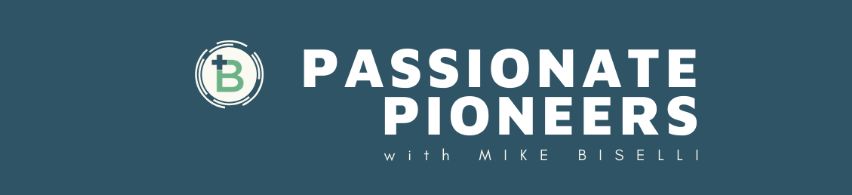Answer in one word or a short phrase: 
What is the shape of the logo?

Circular